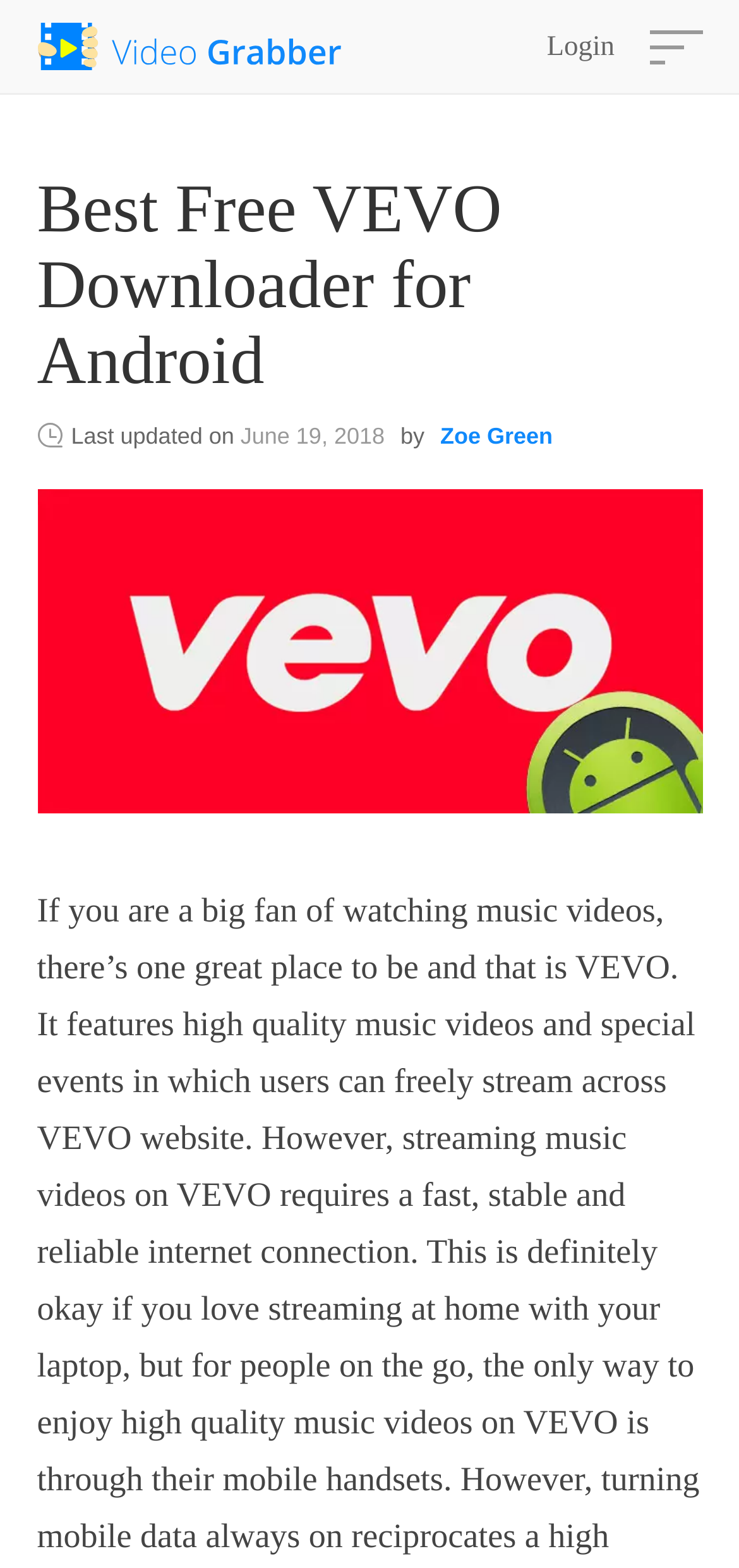What type of element is located at the top-right corner of the webpage?
Please provide a single word or phrase as your answer based on the image.

Menu